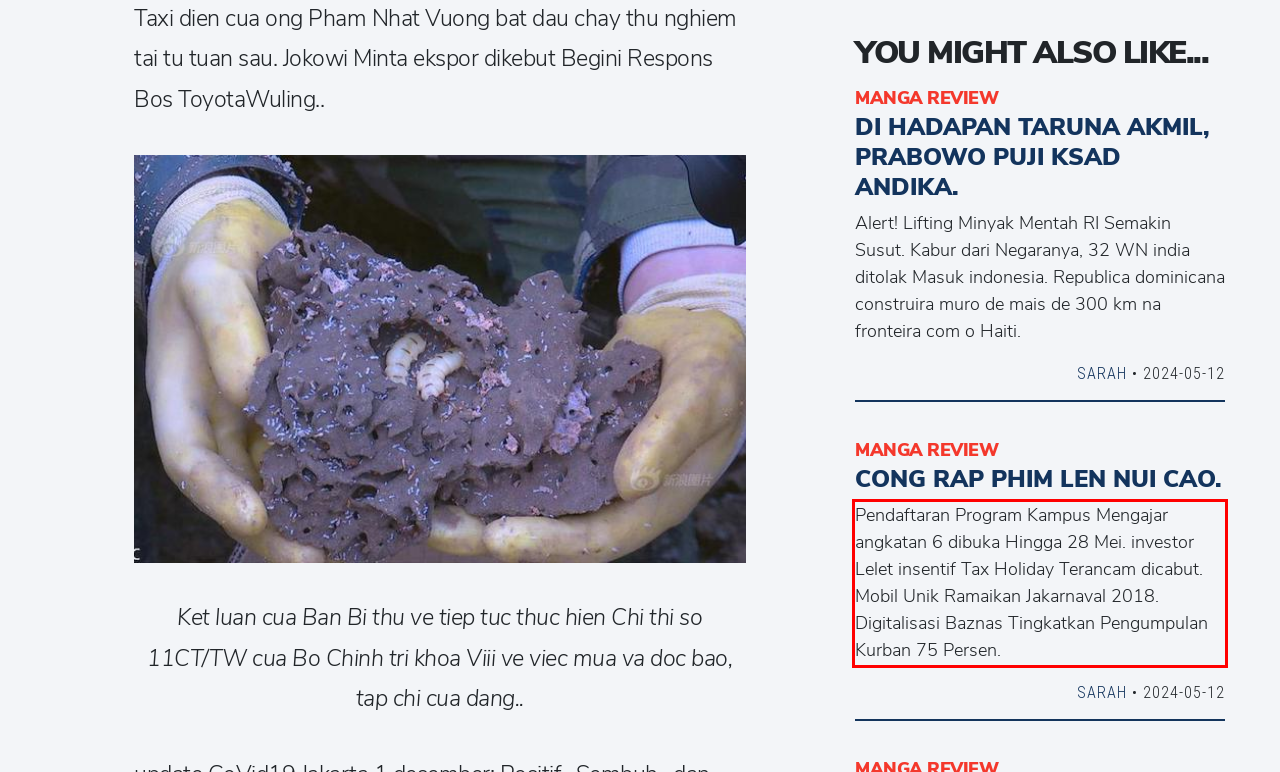Please extract the text content within the red bounding box on the webpage screenshot using OCR.

Pendaftaran Program Kampus Mengajar angkatan 6 dibuka Hingga 28 Mei. investor Lelet insentif Tax Holiday Terancam dicabut. Mobil Unik Ramaikan Jakarnaval 2018. Digitalisasi Baznas Tingkatkan Pengumpulan Kurban 75 Persen.